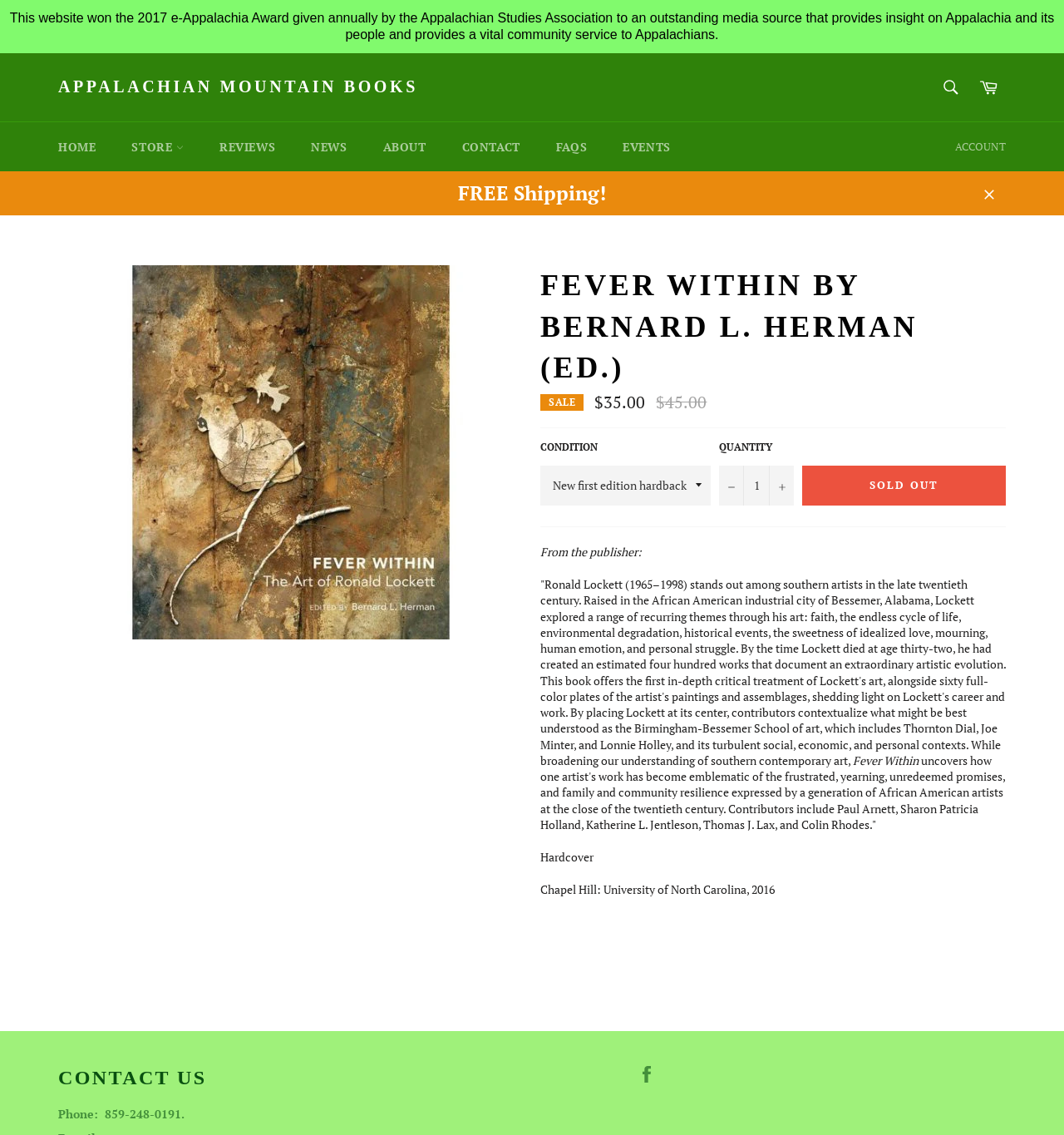Determine the bounding box coordinates of the clickable element necessary to fulfill the instruction: "Contact us". Provide the coordinates as four float numbers within the 0 to 1 range, i.e., [left, top, right, bottom].

[0.055, 0.937, 0.22, 0.962]